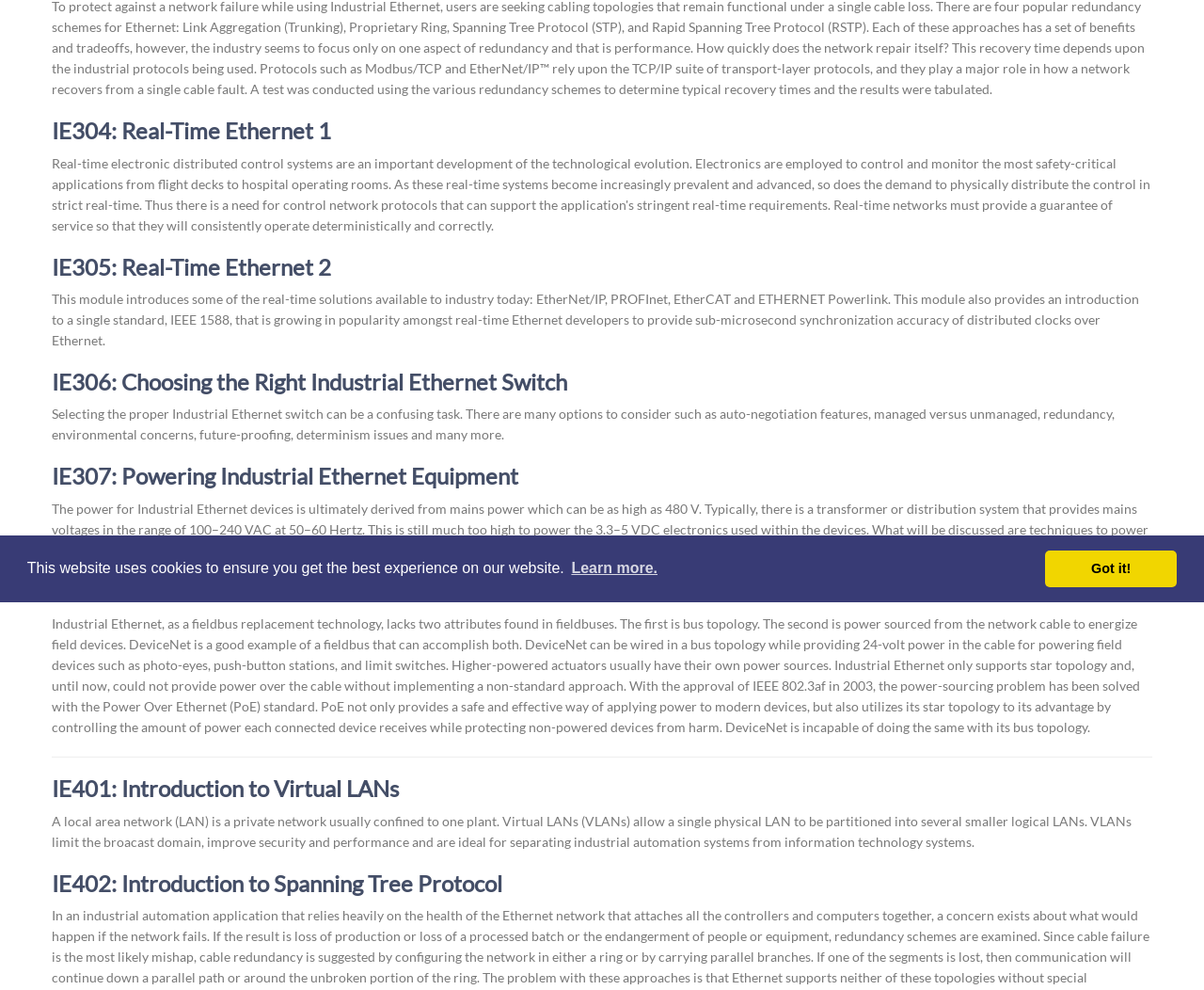Identify the bounding box coordinates for the UI element described as: "IE305: Real-Time Ethernet 2". The coordinates should be provided as four floats between 0 and 1: [left, top, right, bottom].

[0.043, 0.255, 0.275, 0.283]